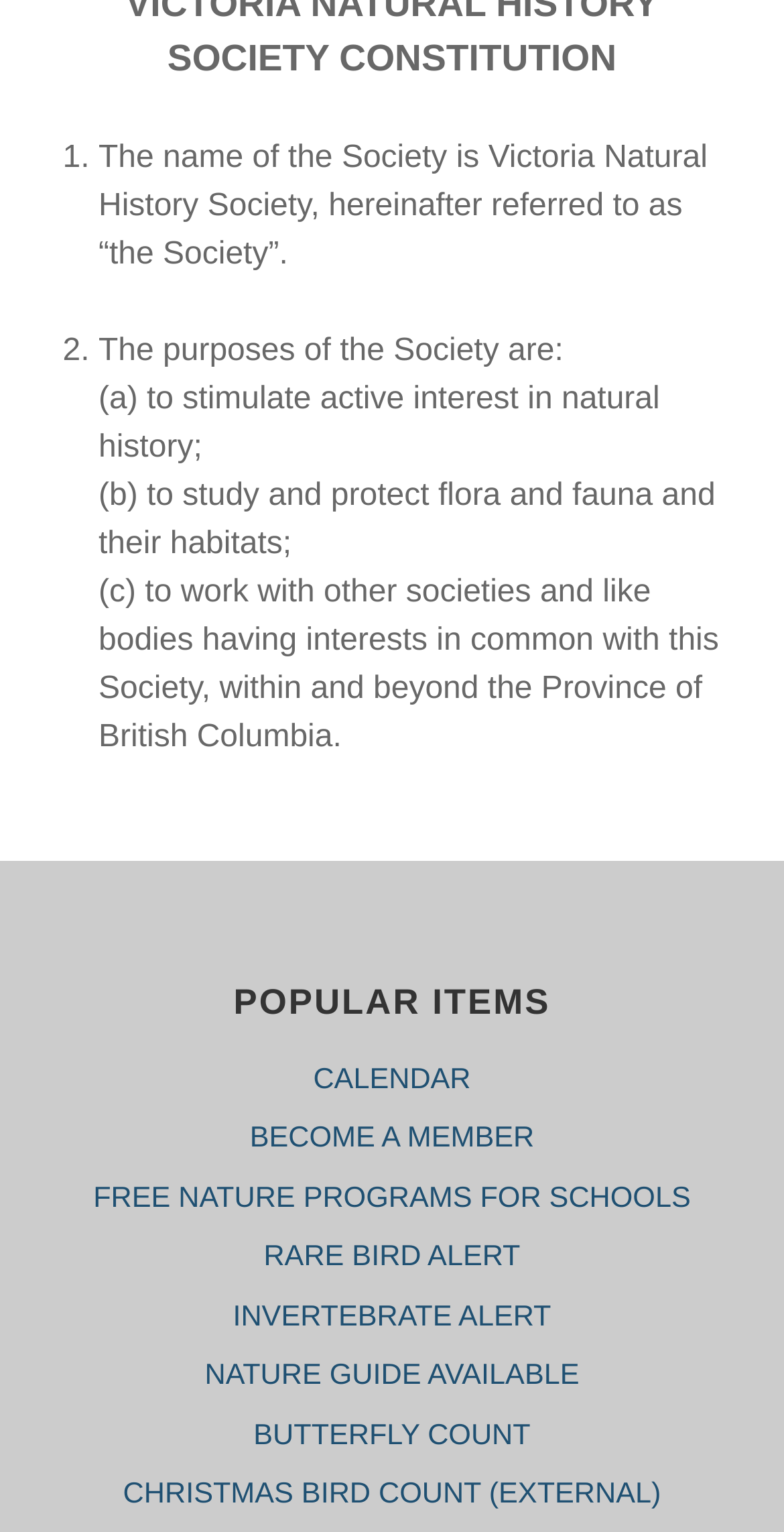Locate the bounding box coordinates of the area that needs to be clicked to fulfill the following instruction: "Explore NATURE GUIDE AVAILABLE". The coordinates should be in the format of four float numbers between 0 and 1, namely [left, top, right, bottom].

[0.261, 0.888, 0.739, 0.909]